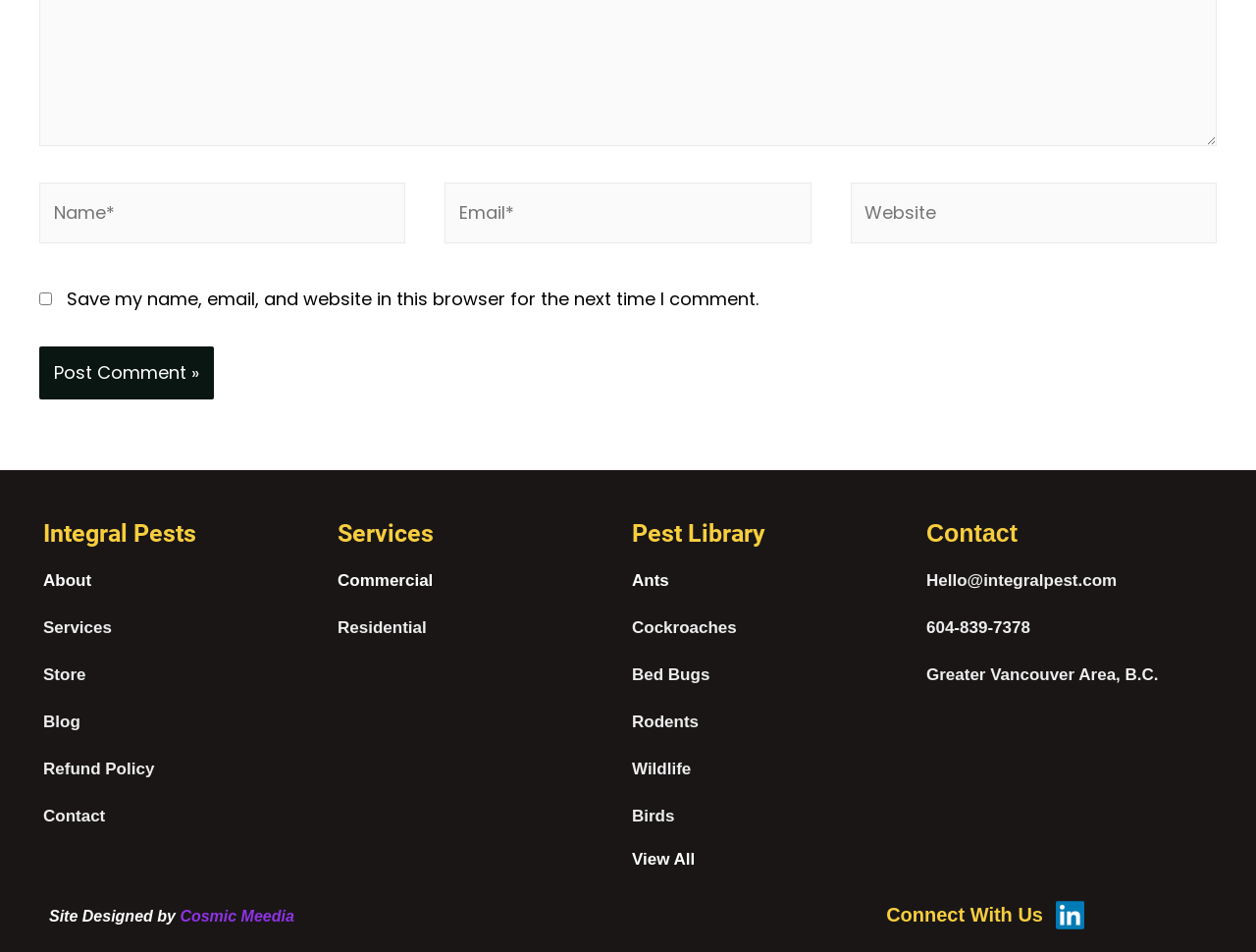Locate the bounding box coordinates of the clickable region to complete the following instruction: "View the 'Pest Library'."

[0.503, 0.547, 0.722, 0.573]